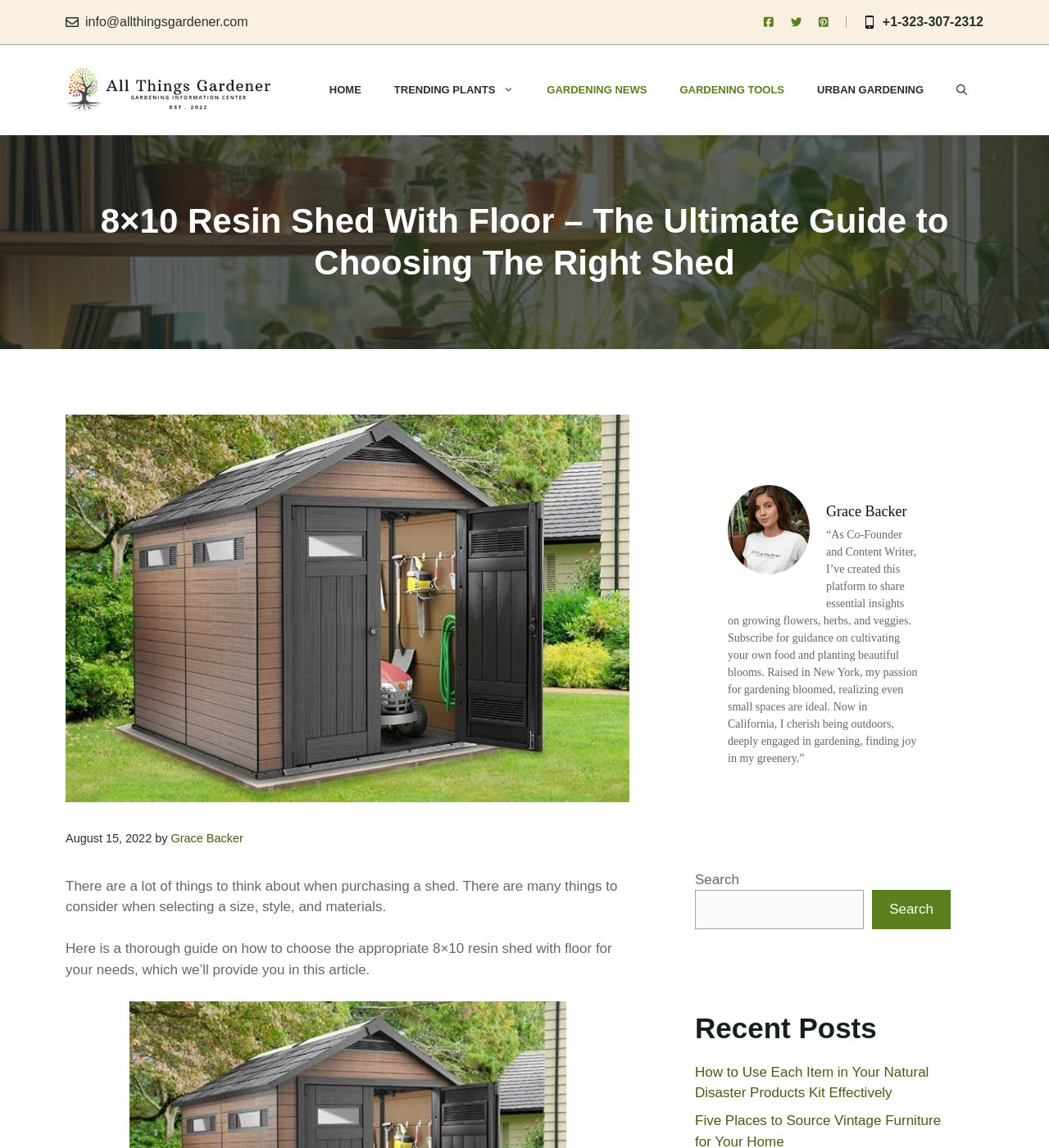How many navigation links are in the primary navigation menu?
Based on the image, please offer an in-depth response to the question.

I counted the number of links in the 'Primary' navigation menu, which are 'HOME', 'TRENDING PLANTS', 'GARDENING NEWS', 'GARDENING TOOLS', 'URBAN GARDENING', and the 'Open search' button.